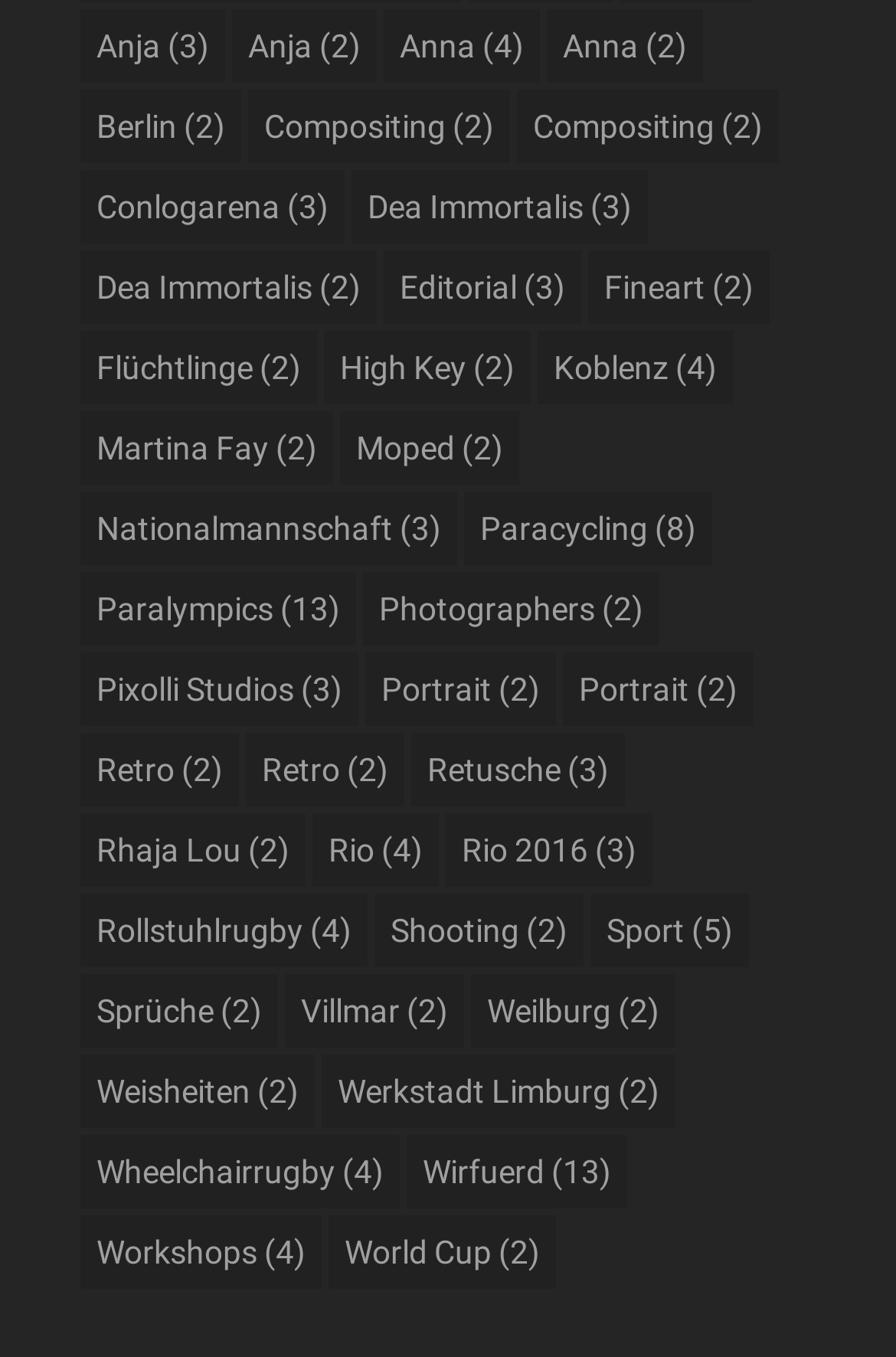What is the text of the first link?
Look at the image and provide a short answer using one word or a phrase.

Anja (3 Einträge)